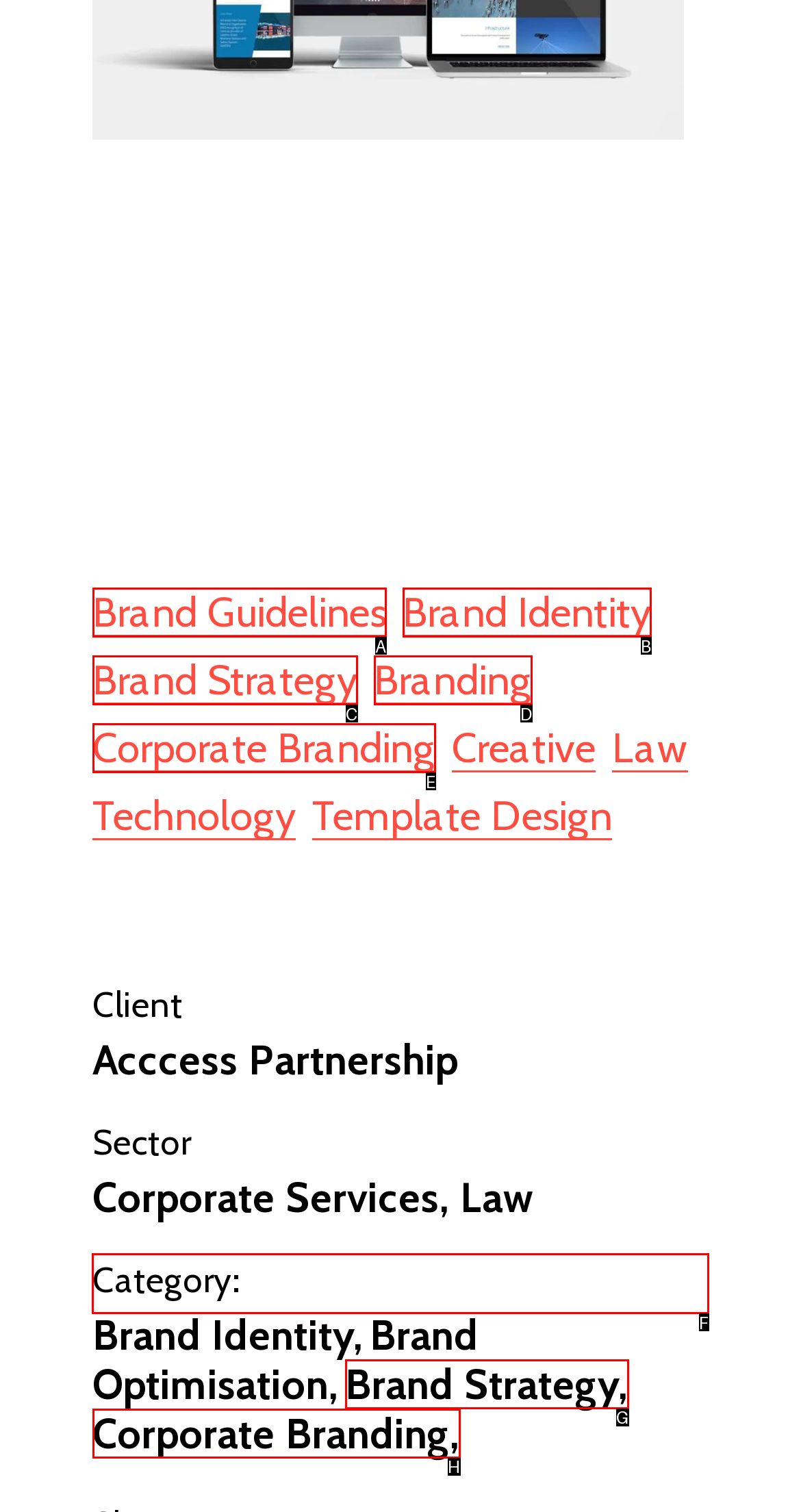Pick the option that should be clicked to perform the following task: View Category information
Answer with the letter of the selected option from the available choices.

F